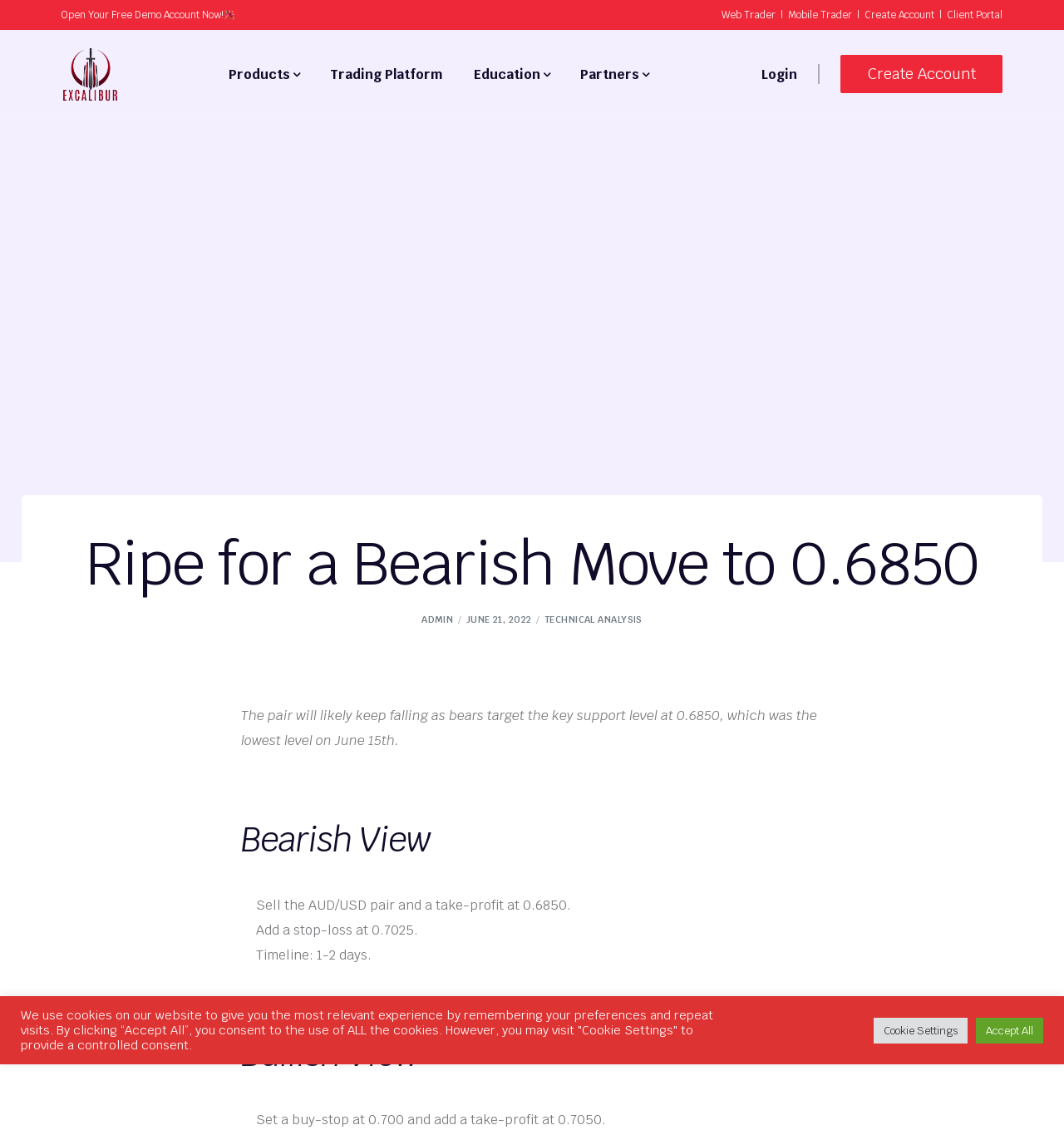Find the bounding box coordinates of the clickable element required to execute the following instruction: "View Technical Analysis". Provide the coordinates as four float numbers between 0 and 1, i.e., [left, top, right, bottom].

[0.512, 0.541, 0.604, 0.551]